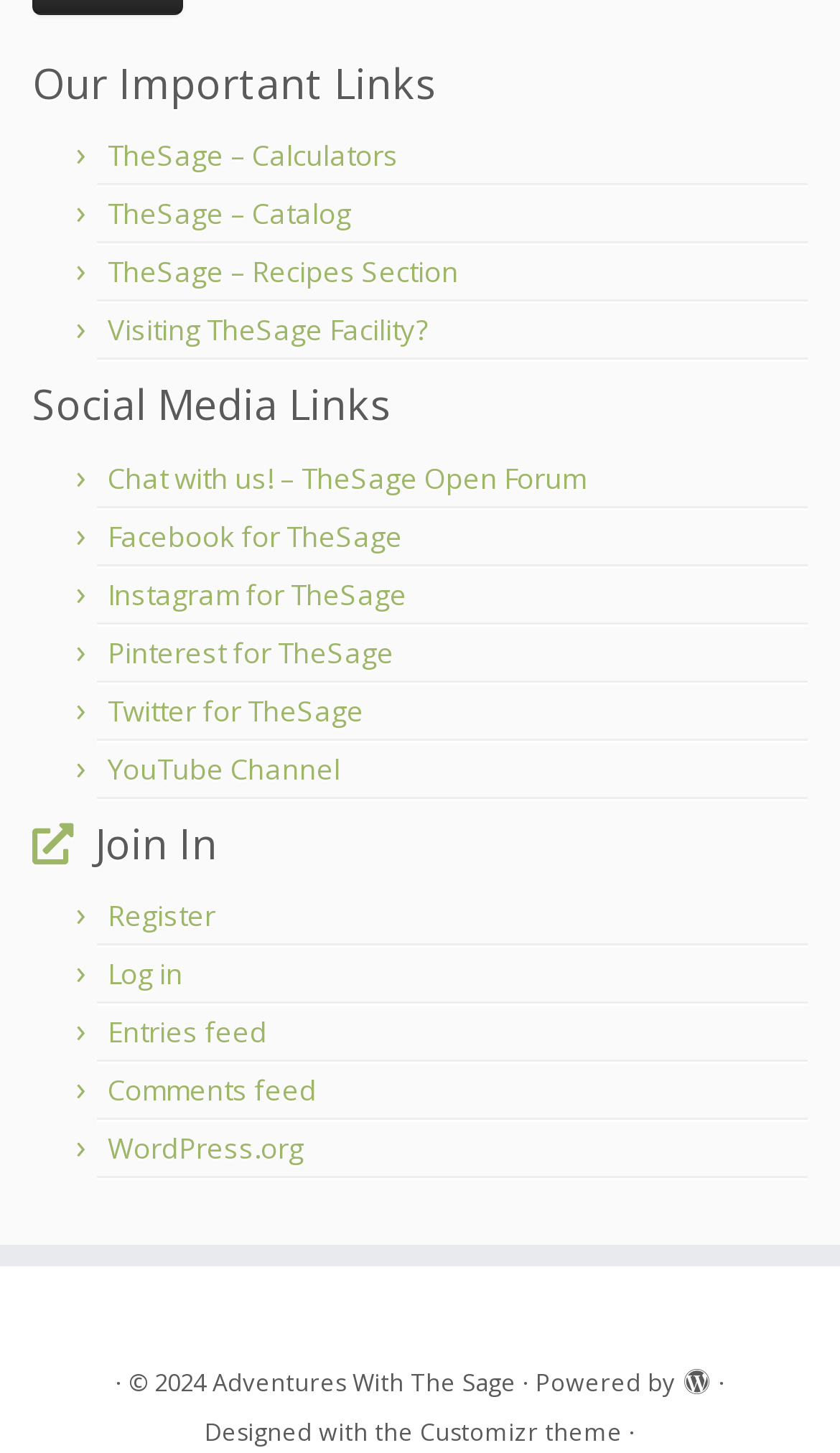Locate the bounding box coordinates of the element that should be clicked to execute the following instruction: "Register on TheSage".

[0.128, 0.616, 0.256, 0.643]